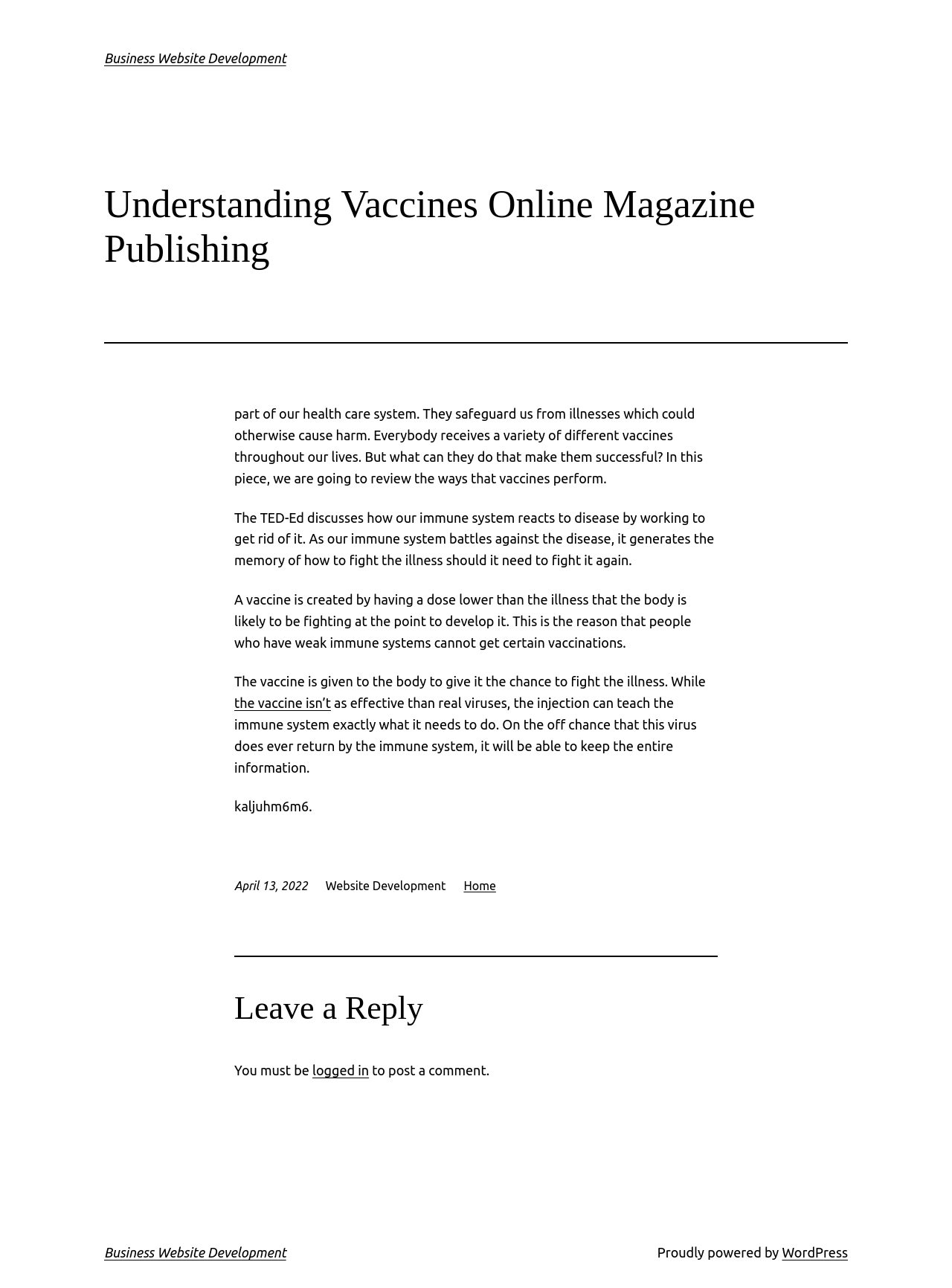Using the description: "Business Website Development", determine the UI element's bounding box coordinates. Ensure the coordinates are in the format of four float numbers between 0 and 1, i.e., [left, top, right, bottom].

[0.109, 0.967, 0.301, 0.978]